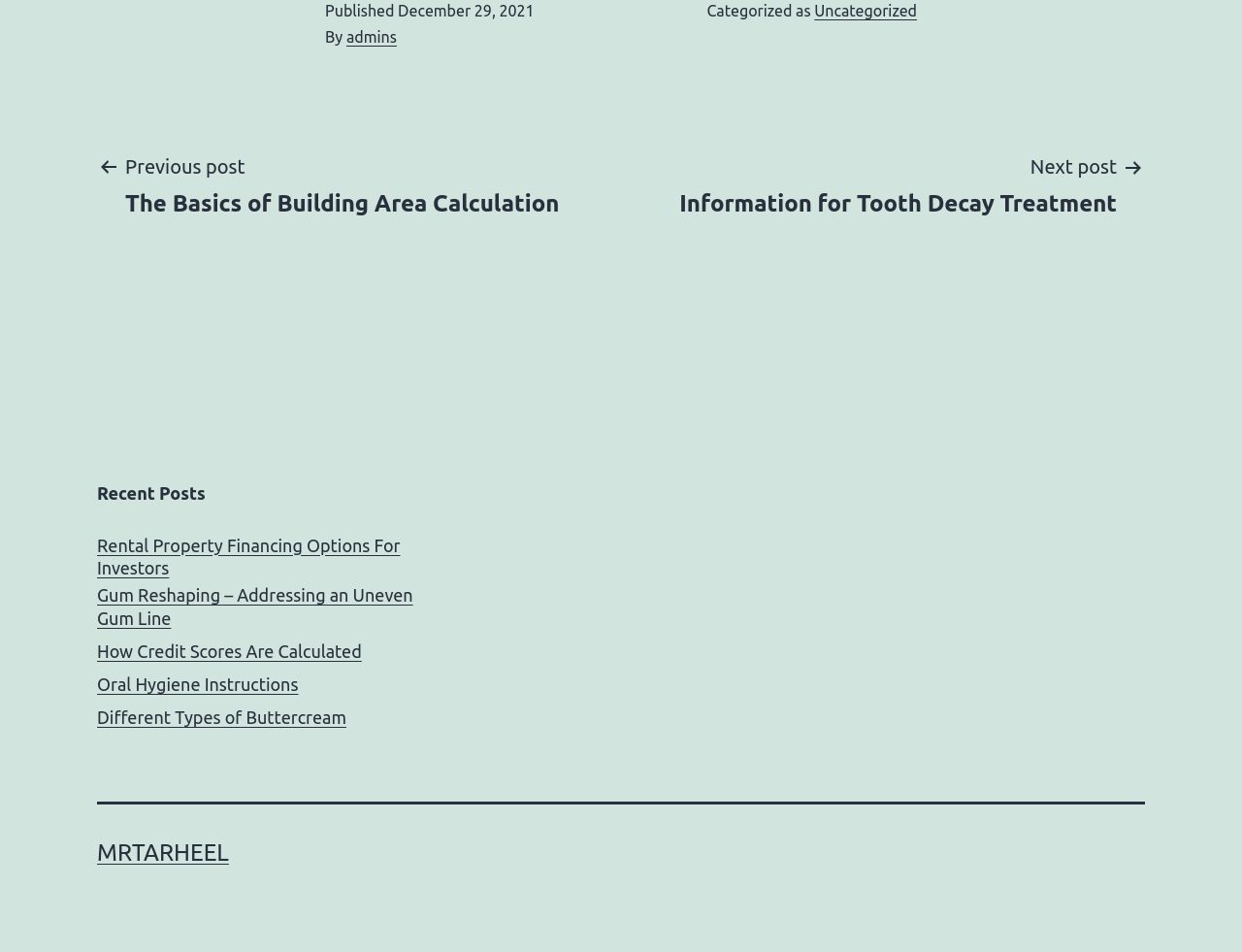From the given element description: "Uncategorized", find the bounding box for the UI element. Provide the coordinates as four float numbers between 0 and 1, in the order [left, top, right, bottom].

[0.656, 0.002, 0.738, 0.02]